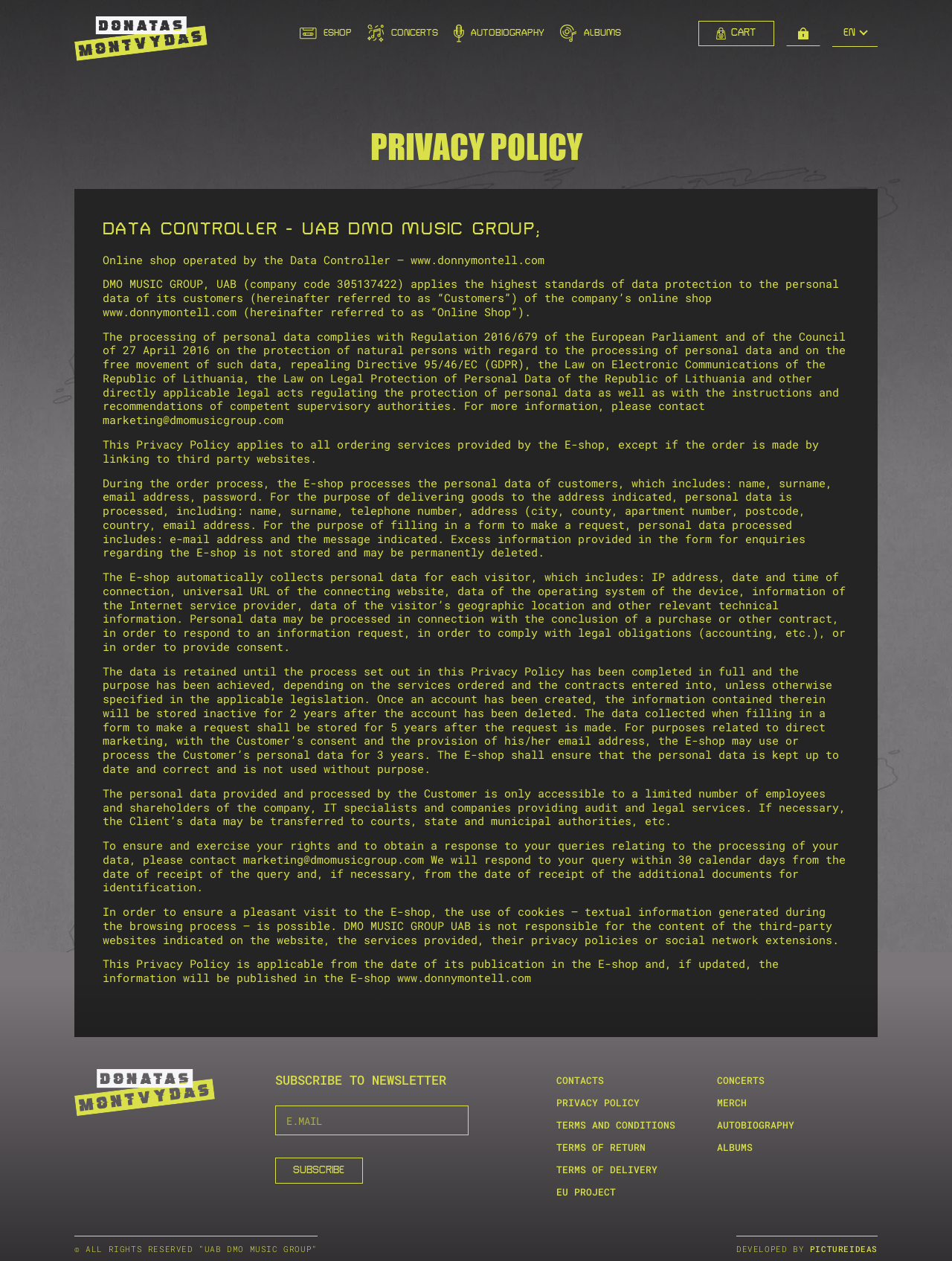Locate the bounding box of the UI element described by: "parent_node: CART title="Prisijungti"" in the given webpage screenshot.

[0.826, 0.016, 0.862, 0.037]